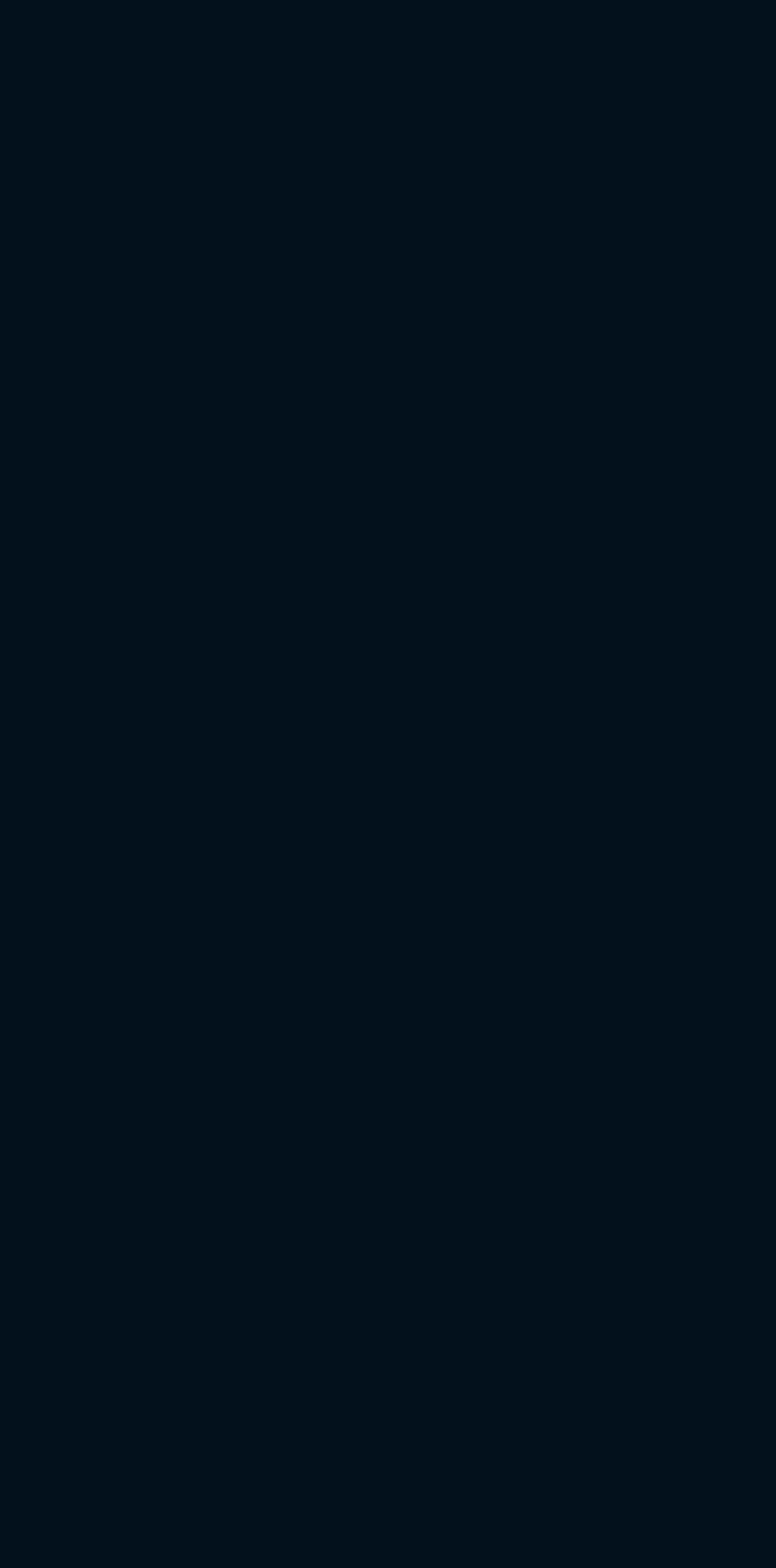Locate the bounding box coordinates of the element I should click to achieve the following instruction: "go to news page".

None